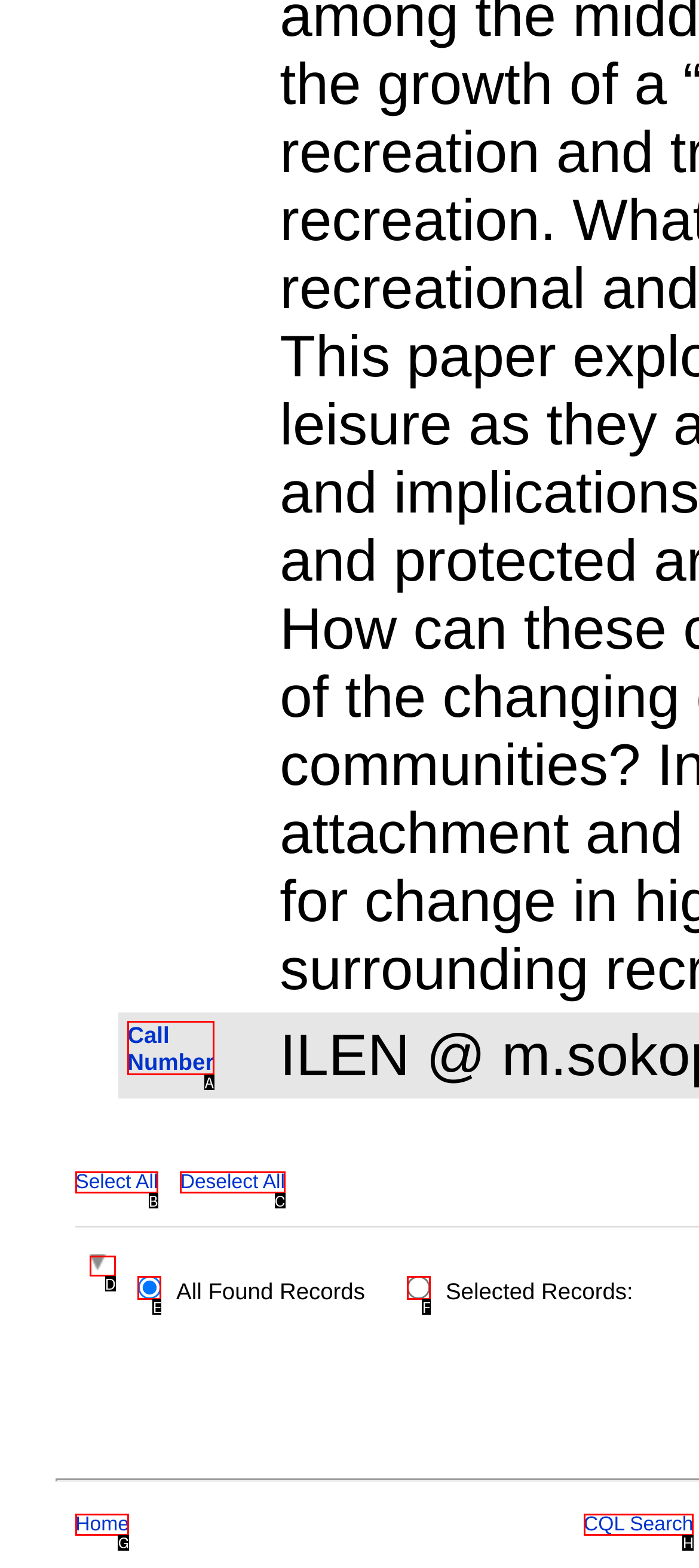Tell me which option I should click to complete the following task: Download the XUL tutorial
Answer with the option's letter from the given choices directly.

None